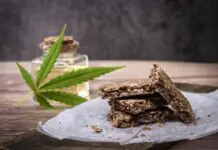Analyze the image and deliver a detailed answer to the question: What is the material of the surface in the background?

The caption describes the background as a rustic wooden surface, which provides a warm backdrop to the arrangement of cannabis-infused treats and emphasizes their artisanal quality.